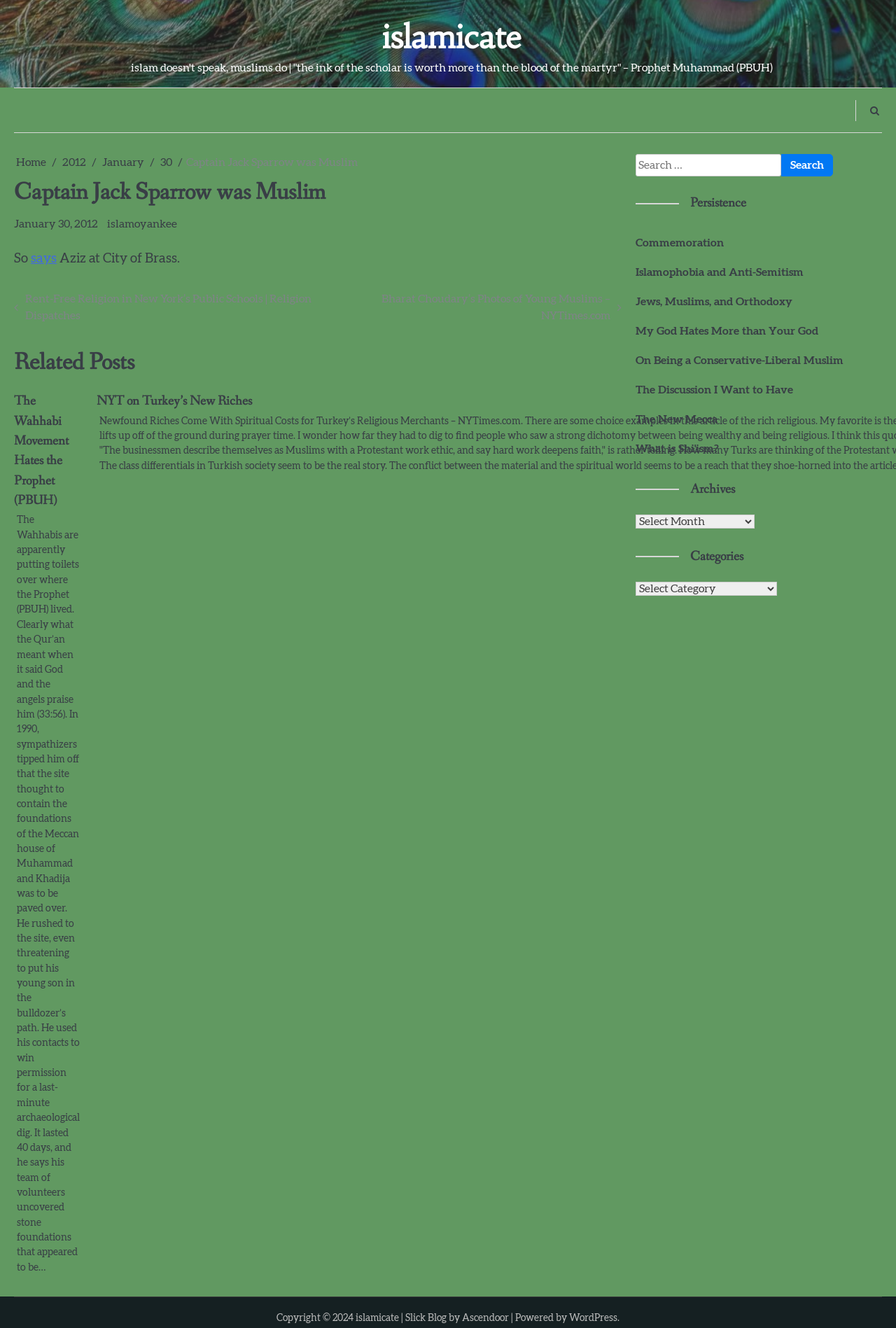Identify the coordinates of the bounding box for the element described below: "NYT on Turkey’s New Riches". Return the coordinates as four float numbers between 0 and 1: [left, top, right, bottom].

[0.108, 0.296, 0.281, 0.309]